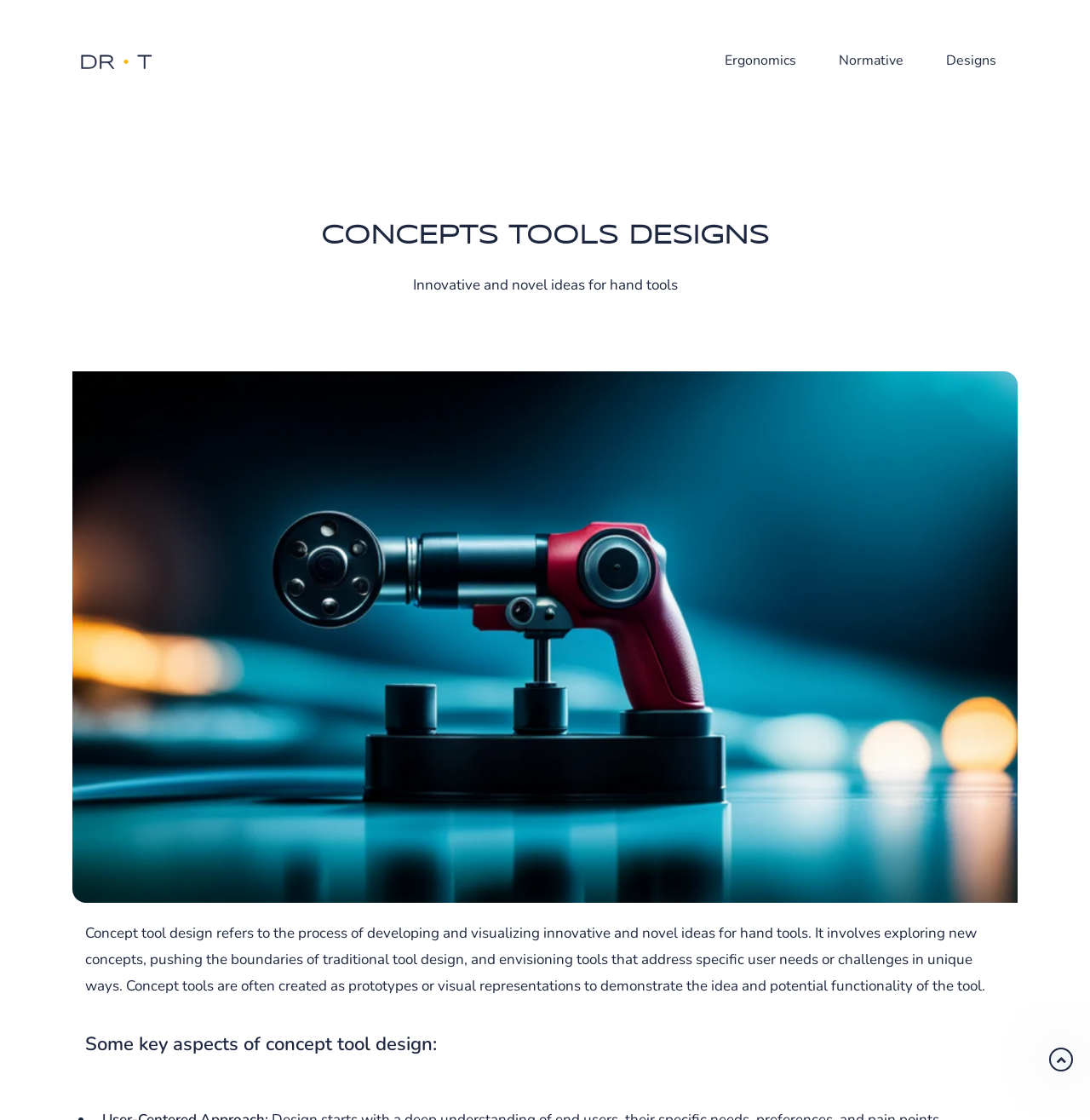How many links are in the header?
Respond with a short answer, either a single word or a phrase, based on the image.

4